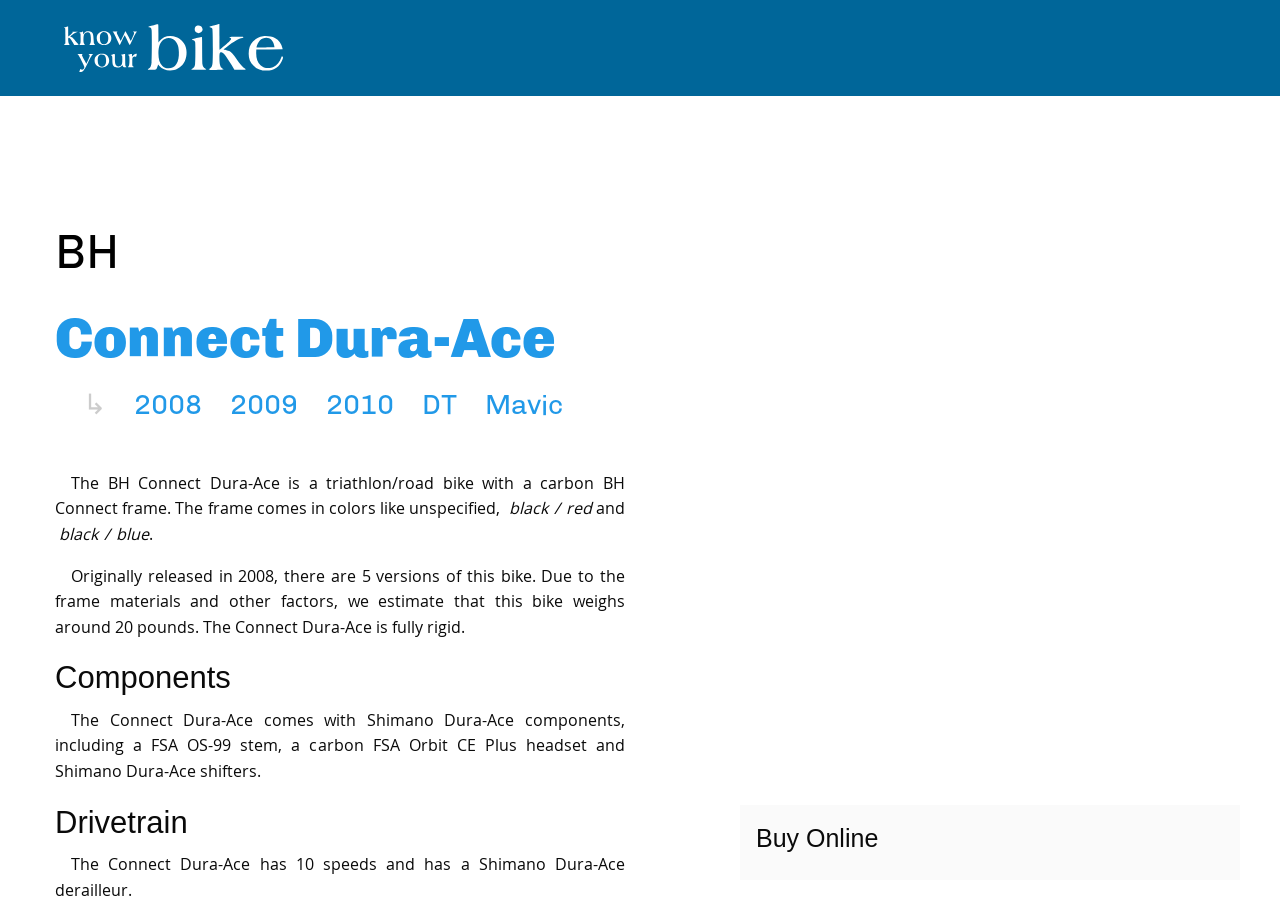Using the information from the screenshot, answer the following question thoroughly:
What is the brand of the bike?

The brand of the bike can be determined by looking at the heading 'BH' which is located at the top of the webpage, indicating that the bike is from the BH brand.